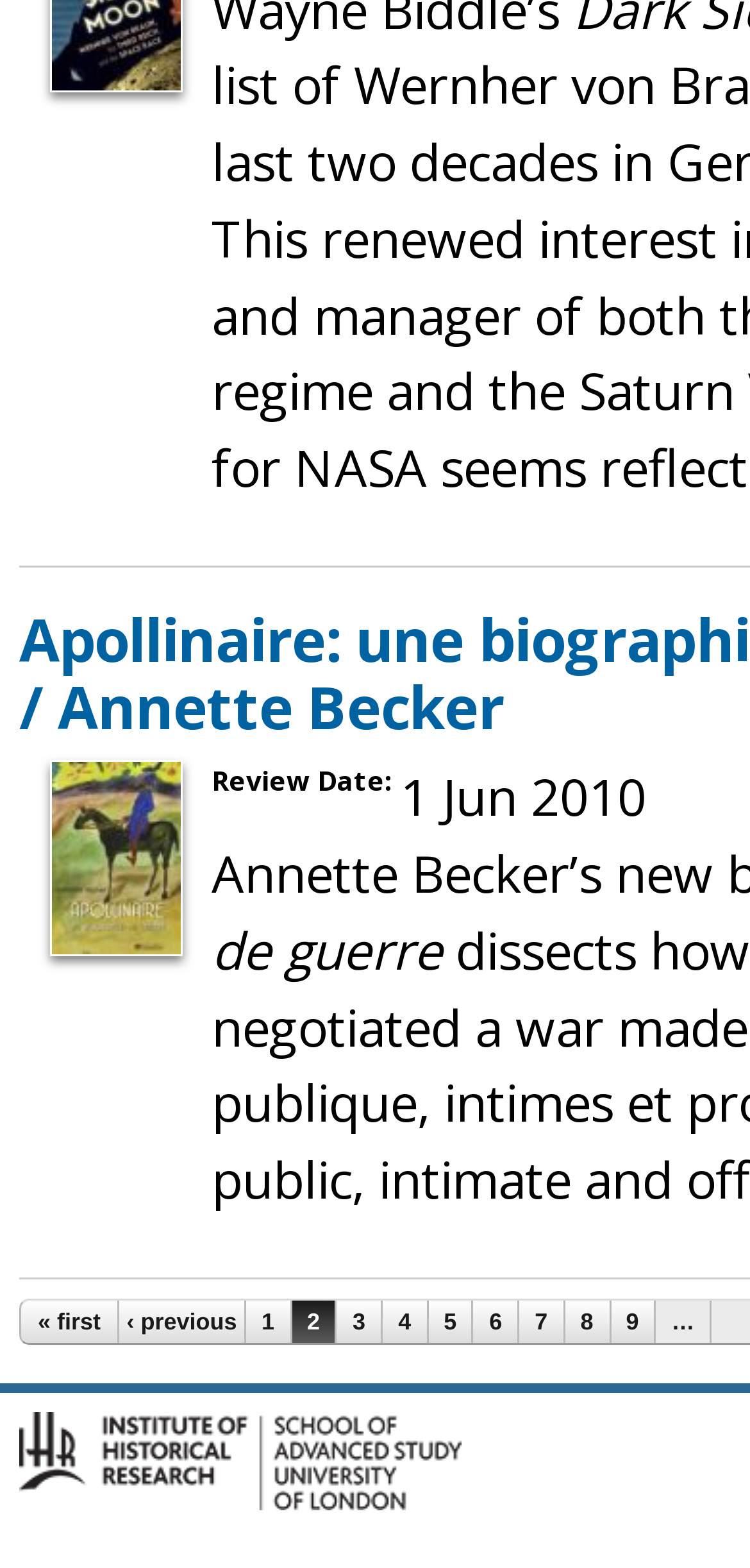Find the bounding box coordinates of the clickable element required to execute the following instruction: "go to first page". Provide the coordinates as four float numbers between 0 and 1, i.e., [left, top, right, bottom].

[0.028, 0.829, 0.156, 0.857]